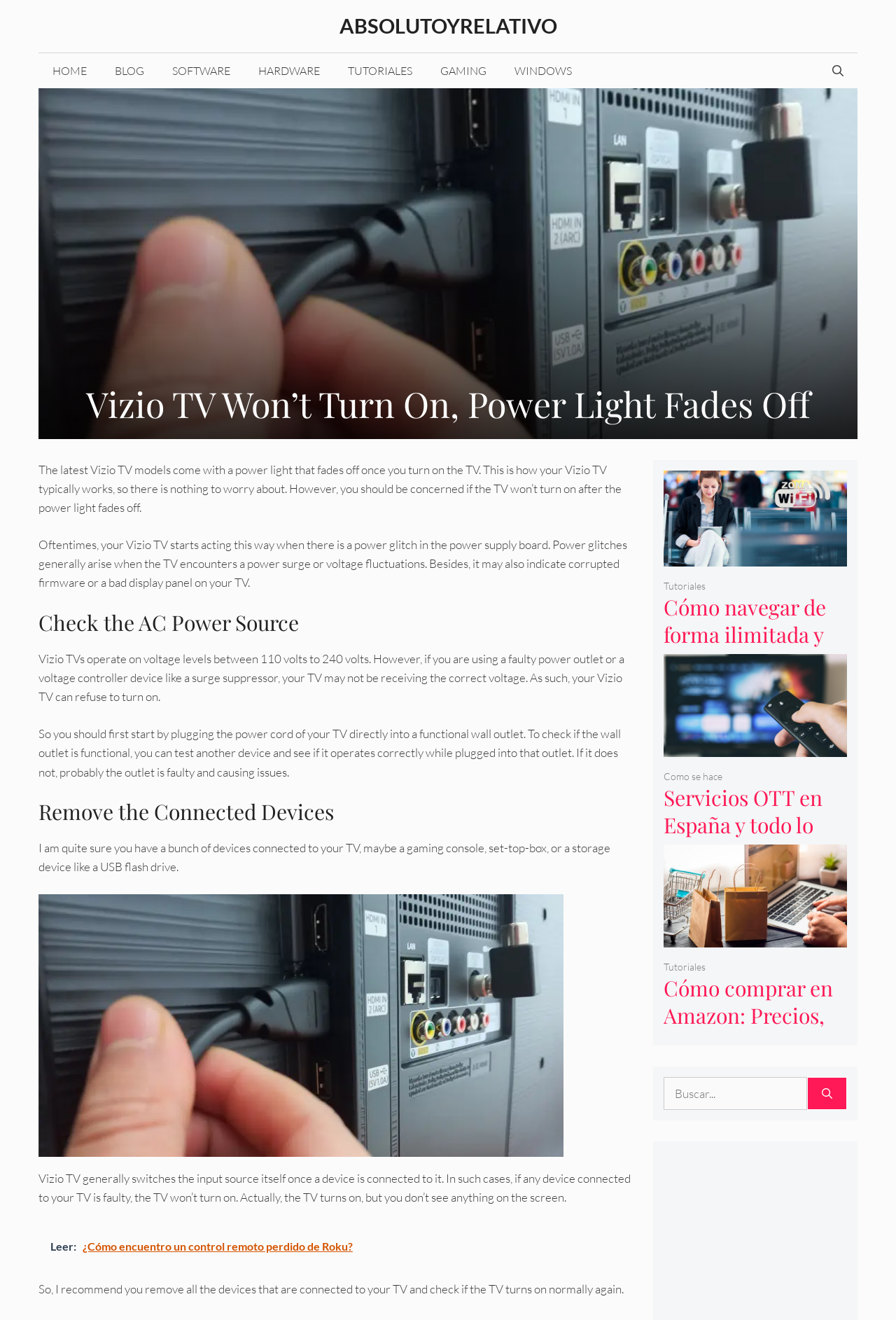Show the bounding box coordinates of the region that should be clicked to follow the instruction: "Search for something."

[0.74, 0.816, 0.901, 0.841]